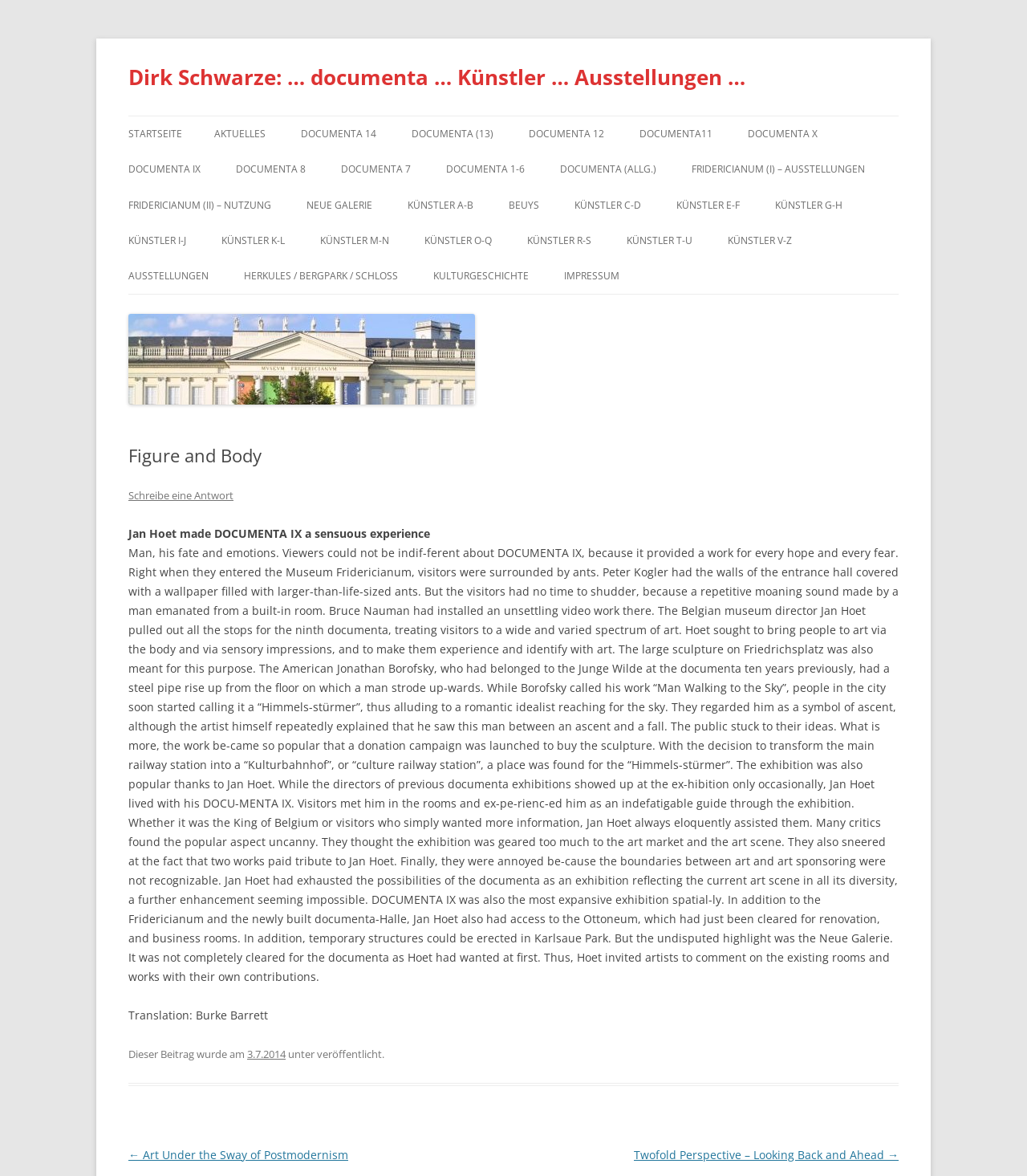Please specify the coordinates of the bounding box for the element that should be clicked to carry out this instruction: "Learn more about DOCUMENTA 14". The coordinates must be four float numbers between 0 and 1, formatted as [left, top, right, bottom].

[0.293, 0.099, 0.366, 0.129]